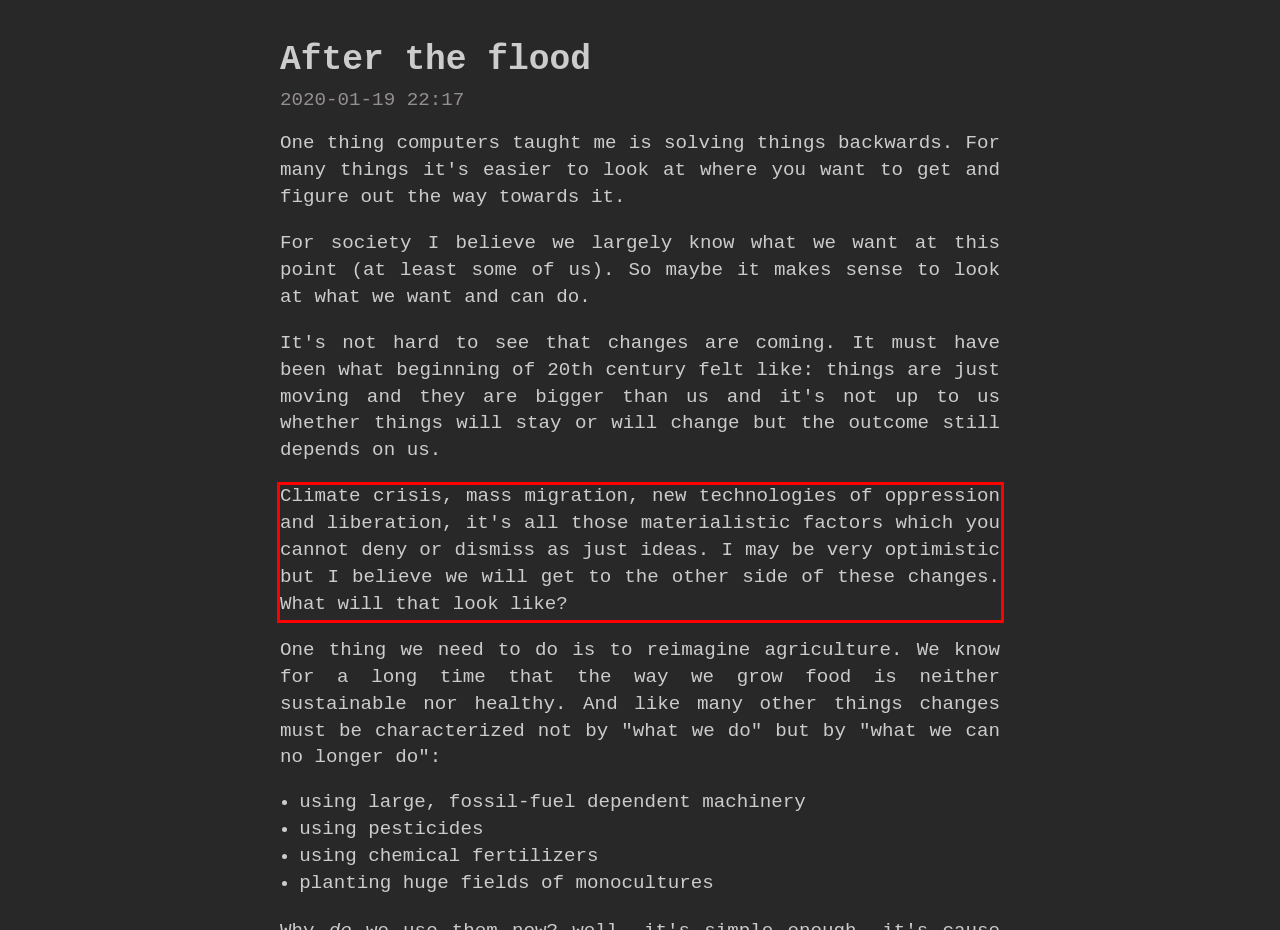Look at the webpage screenshot and recognize the text inside the red bounding box.

Climate crisis, mass migration, new technologies of oppression and liberation, it's all those materialistic factors which you cannot deny or dismiss as just ideas. I may be very optimistic but I believe we will get to the other side of these changes. What will that look like?